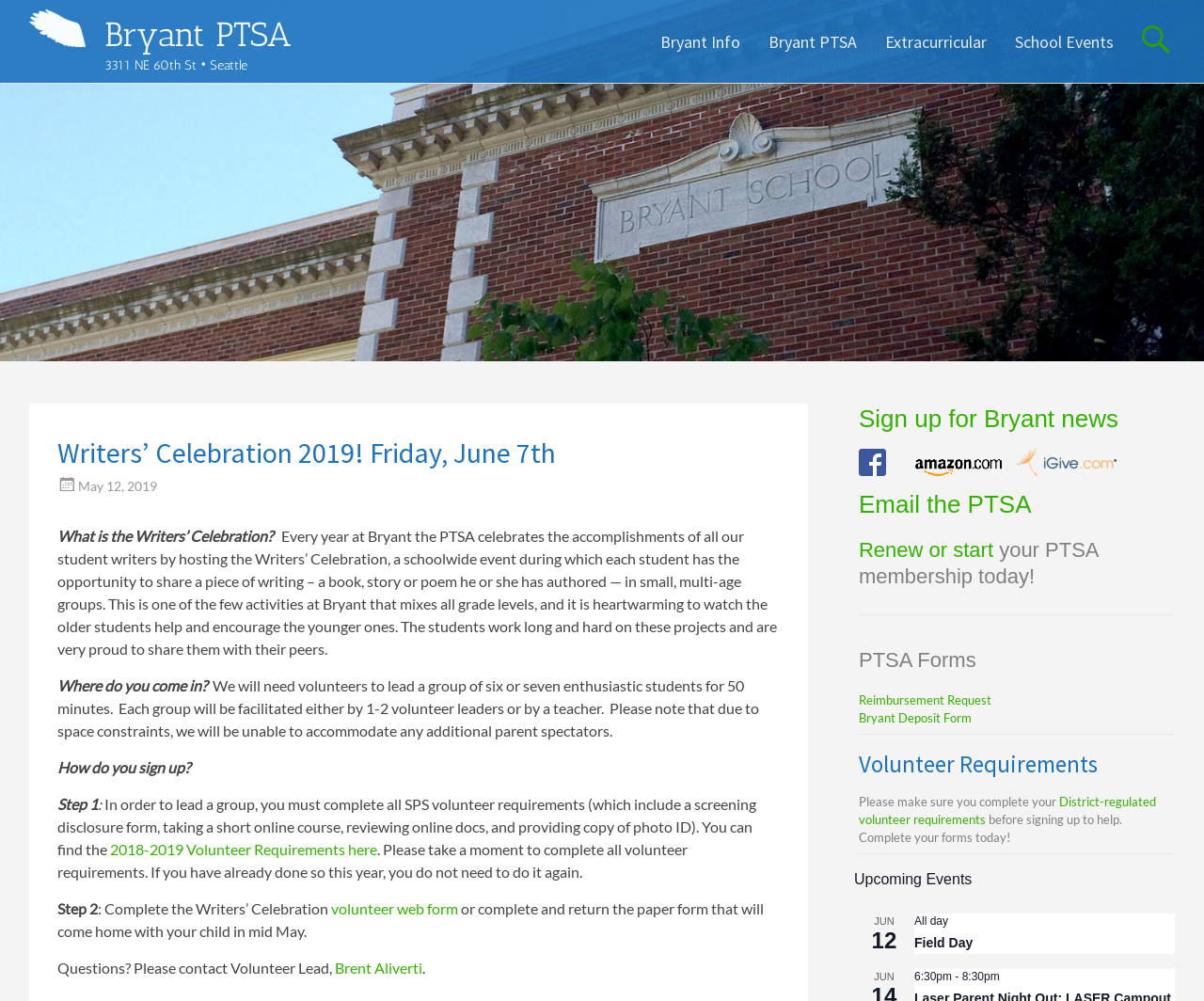Can you show the bounding box coordinates of the region to click on to complete the task described in the instruction: "Sign up for Bryant news"?

[0.713, 0.404, 0.929, 0.432]